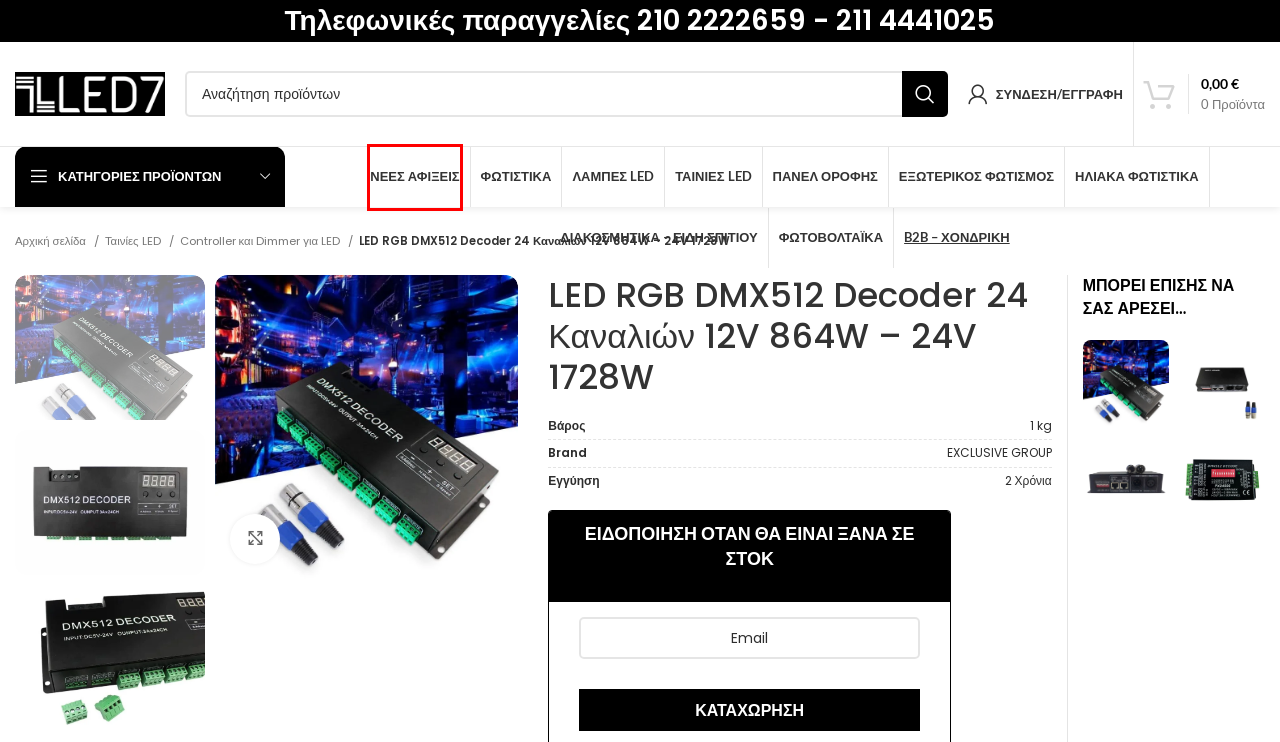Examine the screenshot of a webpage with a red bounding box around a specific UI element. Identify which webpage description best matches the new webpage that appears after clicking the element in the red bounding box. Here are the candidates:
A. LED RGB DMX512 Decoder 3 Καναλιών 12V 288W - 24V 576W | 30,00 €
B. LED RGBW DMX512 Decoder 4 Καναλιών 192W | 0,00 €
C. Νέα Προϊόντα LED | Ποιοτικές & Φθηνές λάμπες LED
D. Λάμπες LED στη καλύτερη τιμή & ποιότητα | 2 Χρόνια εγγύηση
E. Διακοσμητικά LED - Χριστουγεννιάτικα - Επαναφορτιζόμενα LED
F. Ο λογαριασμός μου | LED7
G. Ηλιακά Φωτιστικά | LED7
H. LED DMX512/1990 Decoder And Driver 12V 108W - 24V 216W | 0,00 €

C